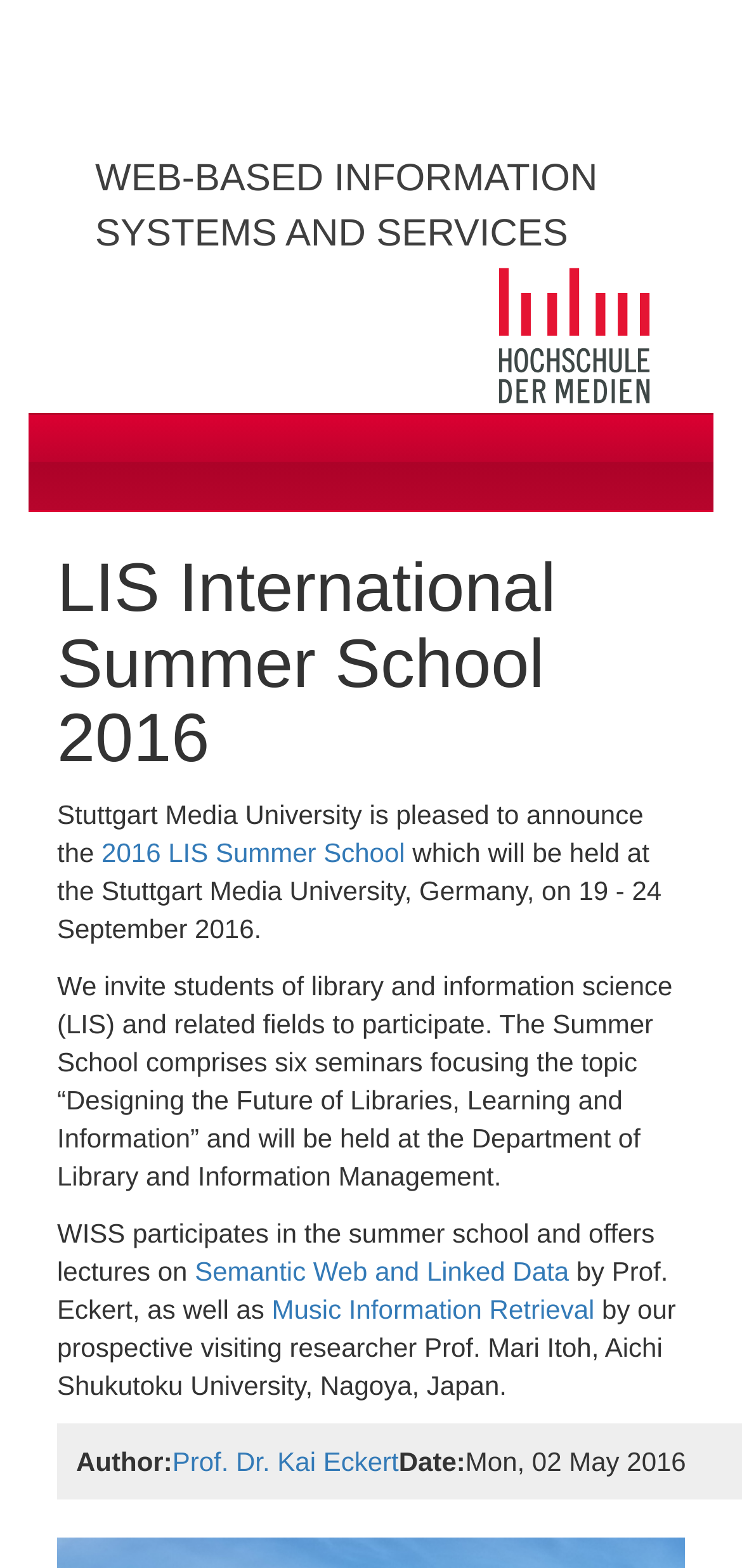What is the topic of the summer school?
Using the screenshot, give a one-word or short phrase answer.

Designing the Future of Libraries, Learning and Information